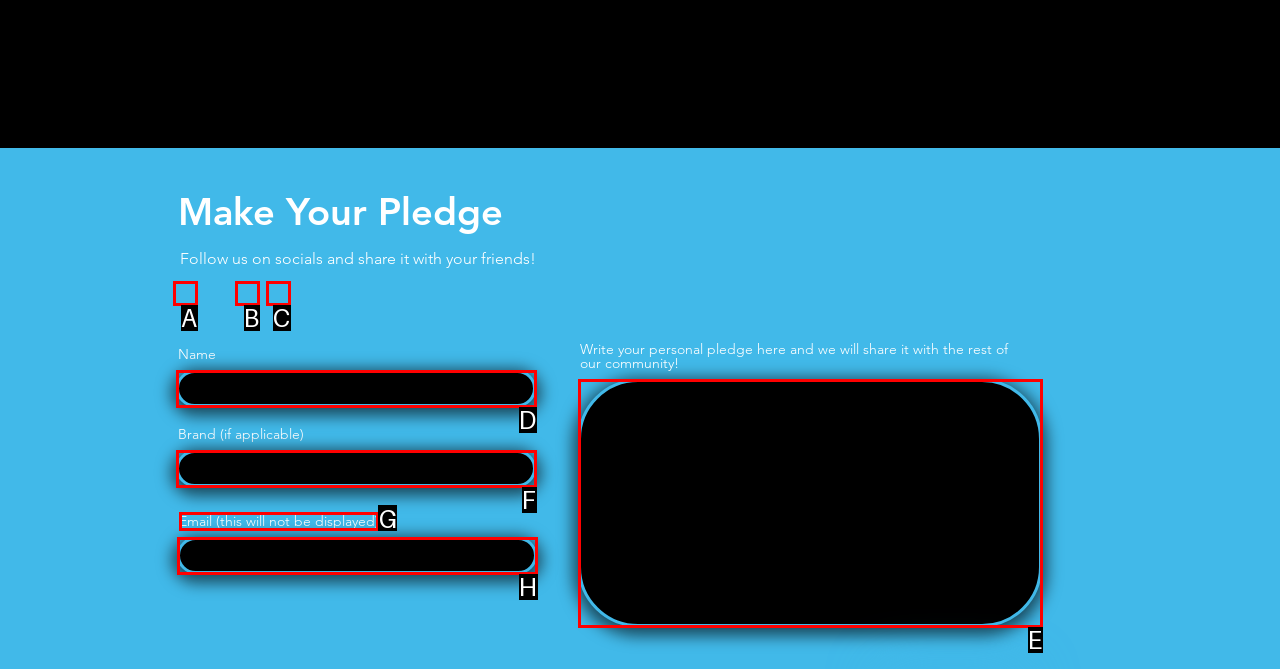To complete the instruction: Input your email, which HTML element should be clicked?
Respond with the option's letter from the provided choices.

G